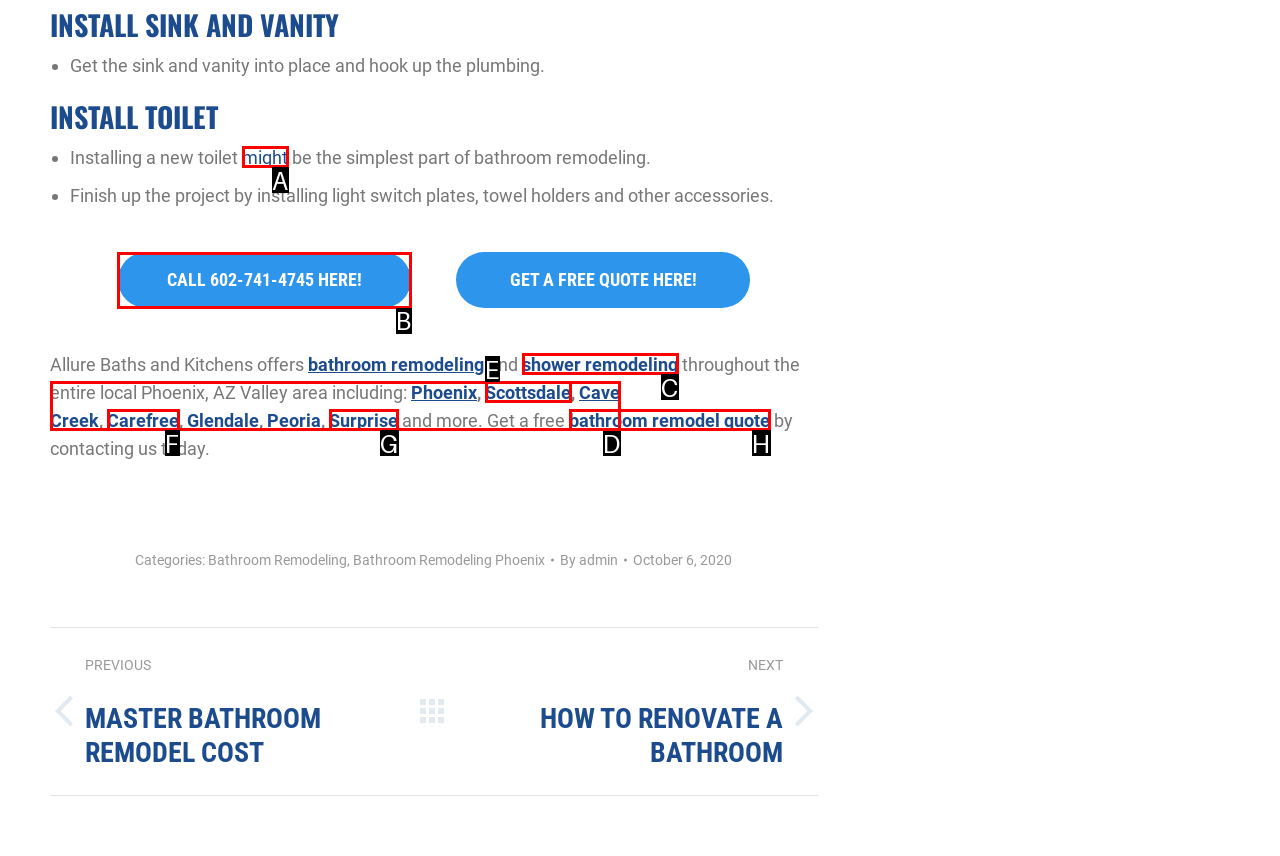Select the letter that corresponds to the description: CALL 602-741-4745 HERE!. Provide your answer using the option's letter.

B